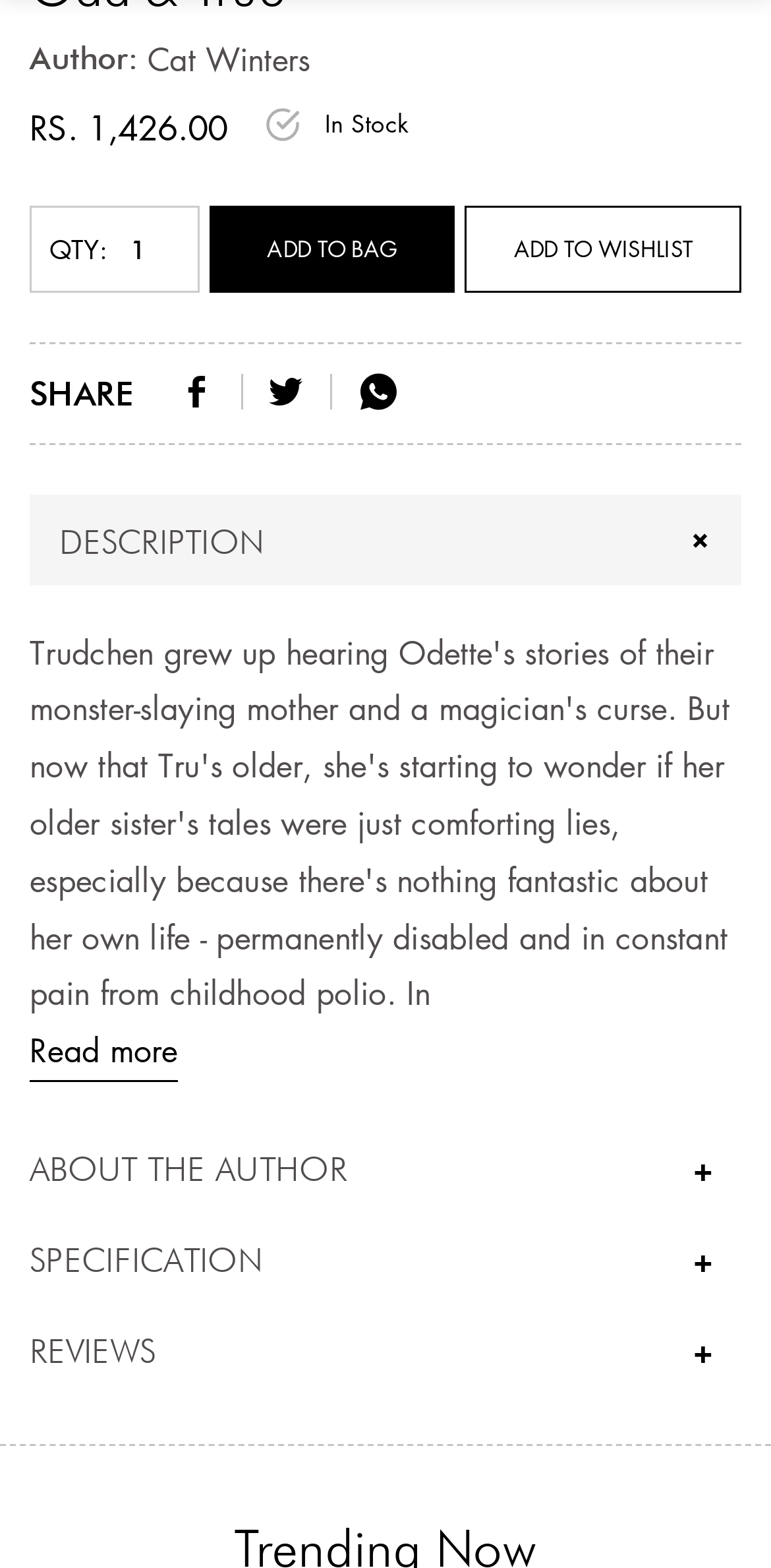What is the minimum quantity that can be added to the bag?
Answer the question with a single word or phrase by looking at the picture.

1